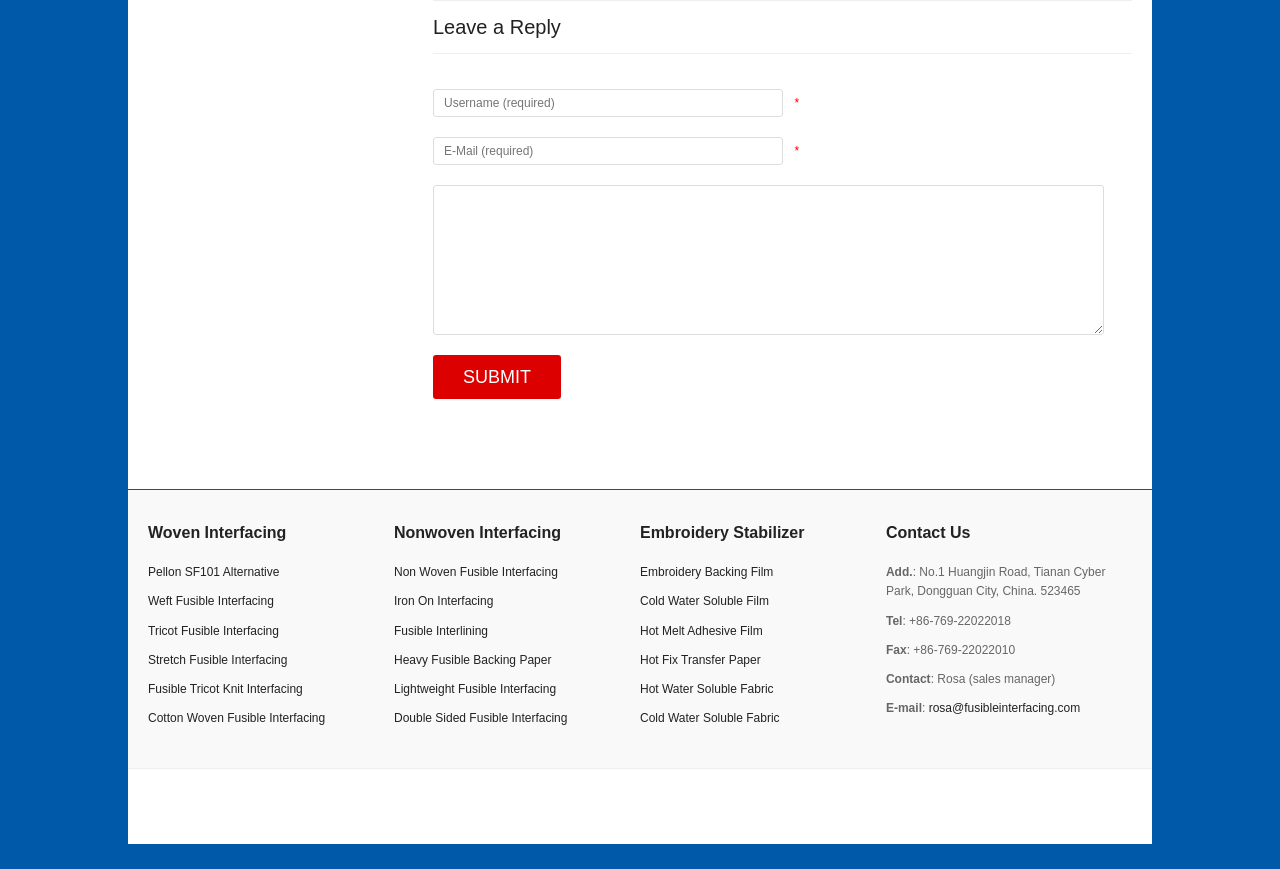Refer to the image and provide an in-depth answer to the question: 
How many types of interfacing are listed?

The webpage lists three types of interfacing: Woven Interfacing, Nonwoven Interfacing, and Embroidery Stabilizer, each with multiple sub-options.